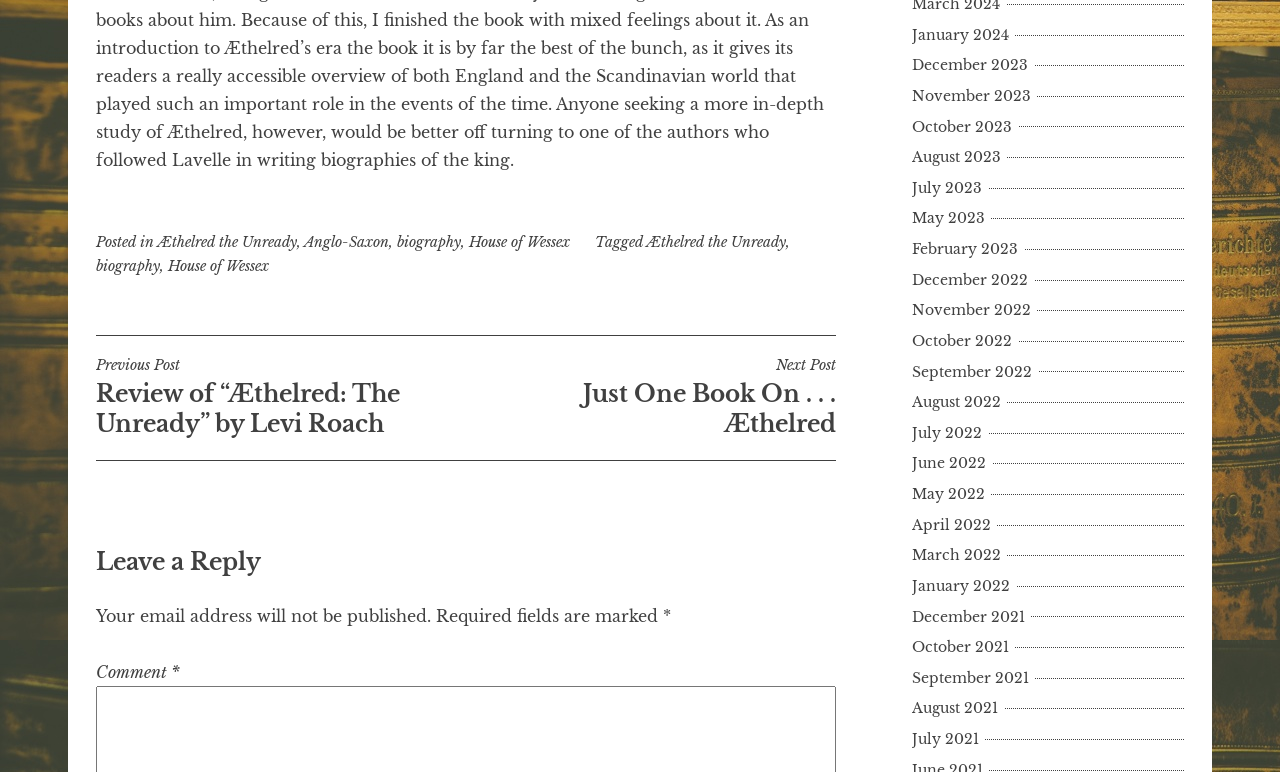From the element description parent_node: Support us, predict the bounding box coordinates of the UI element. The coordinates must be specified in the format (top-left x, top-left y, bottom-right x, bottom-right y) and should be within the 0 to 1 range.

None